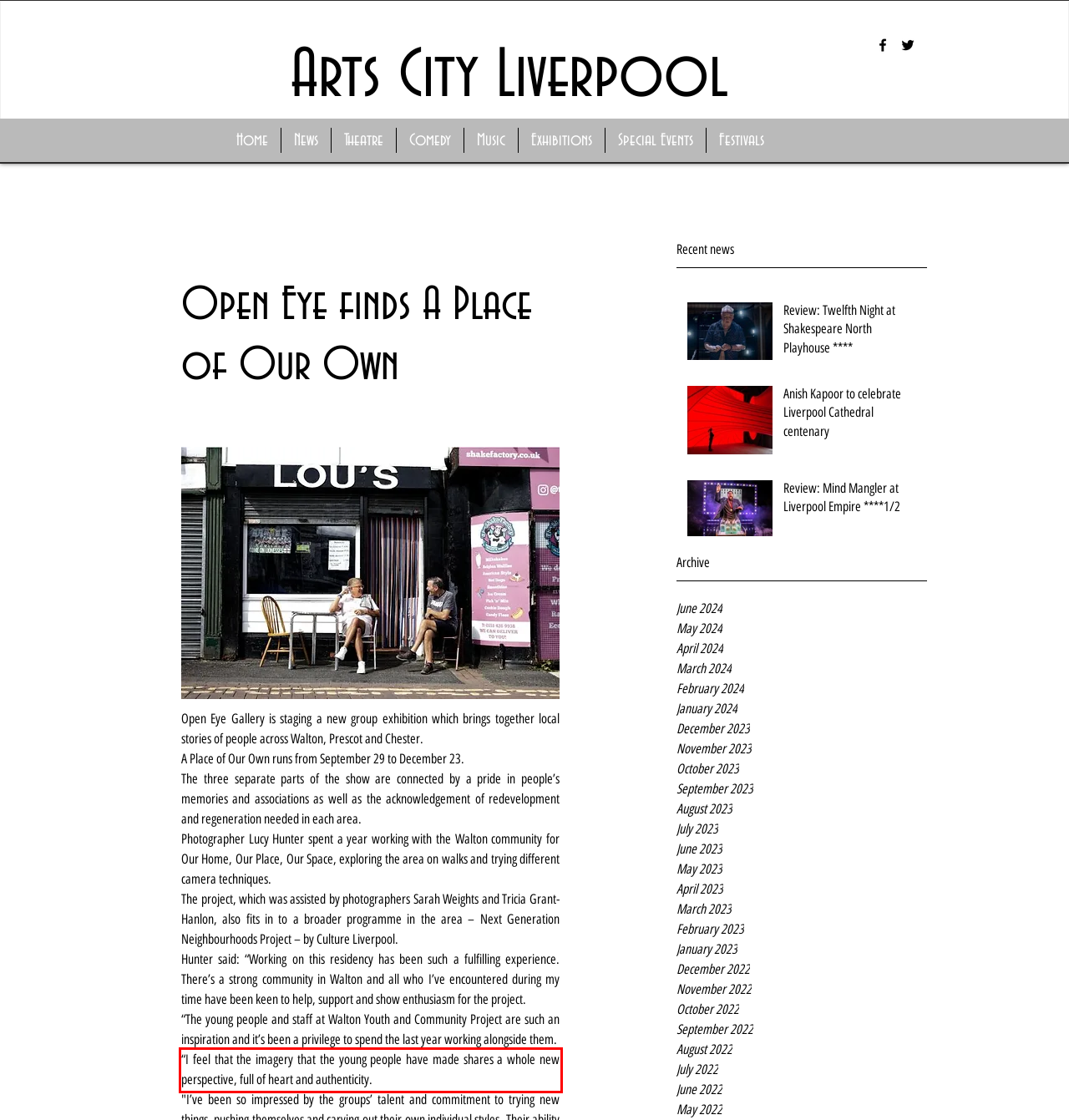Given a screenshot of a webpage, identify the red bounding box and perform OCR to recognize the text within that box.

“I feel that the imagery that the young people have made shares a whole new perspective, full of heart and authenticity.